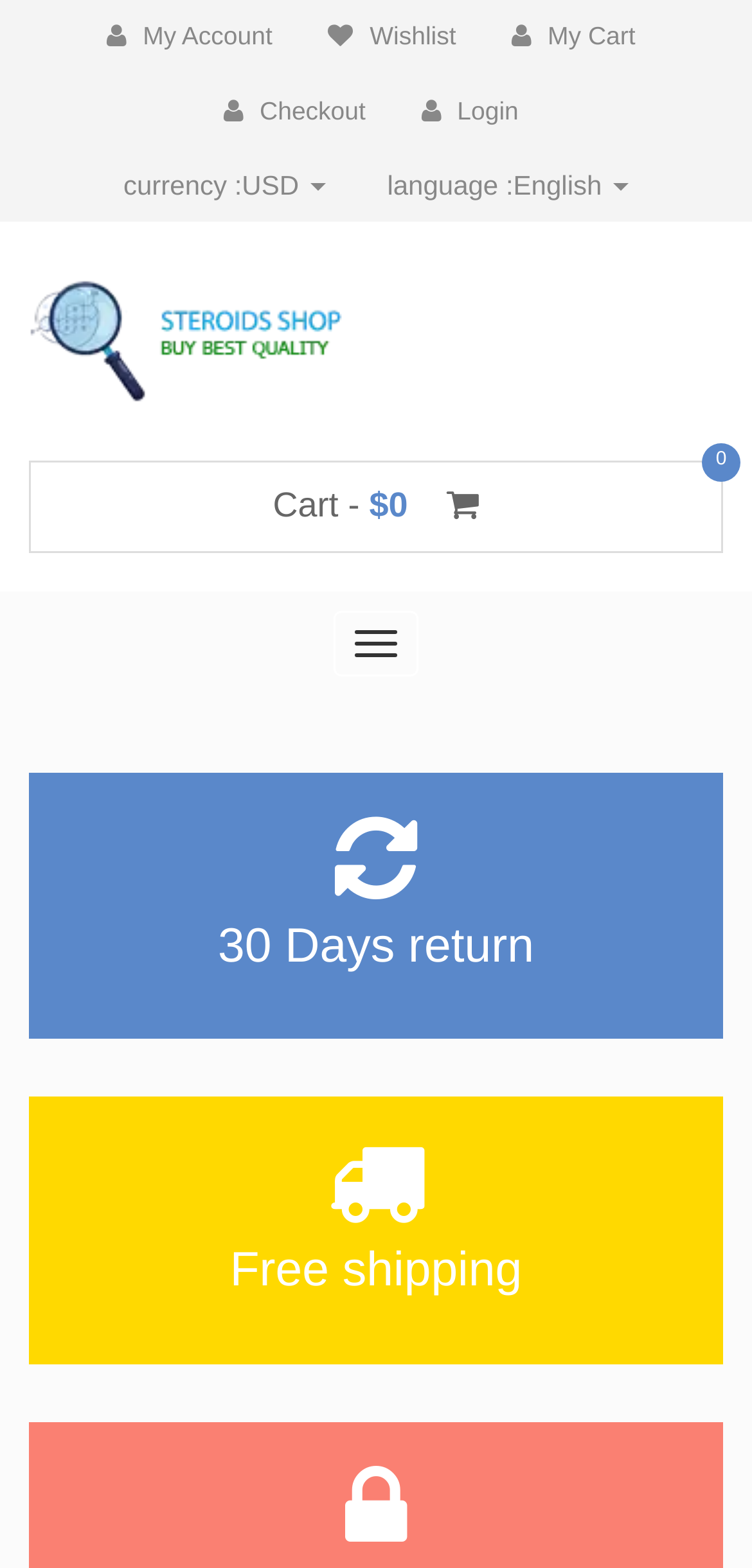Please identify the bounding box coordinates of the element that needs to be clicked to perform the following instruction: "View my account".

[0.117, 0.0, 0.388, 0.047]